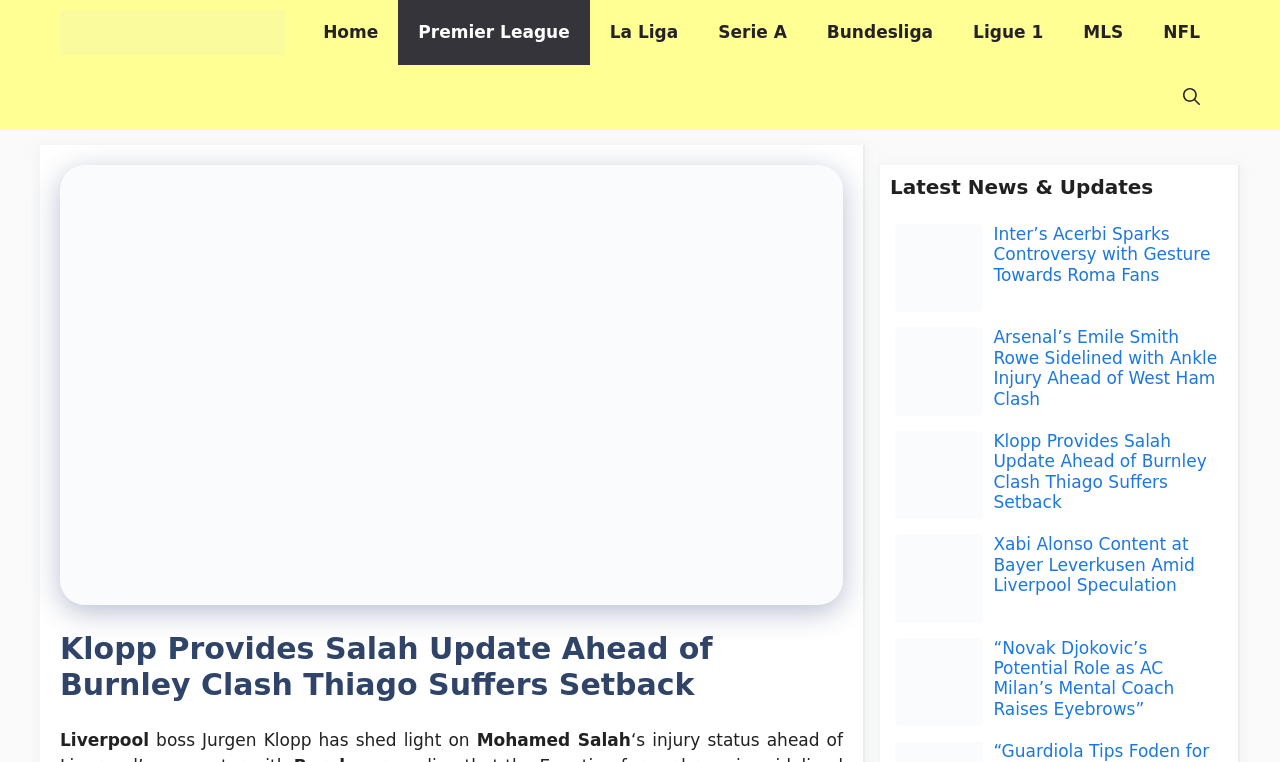Highlight the bounding box coordinates of the element that should be clicked to carry out the following instruction: "View the 'Inter’s Acerbi Sparks Controversy with Gesture Towards Roma Fans' news". The coordinates must be given as four float numbers ranging from 0 to 1, i.e., [left, top, right, bottom].

[0.776, 0.294, 0.946, 0.374]